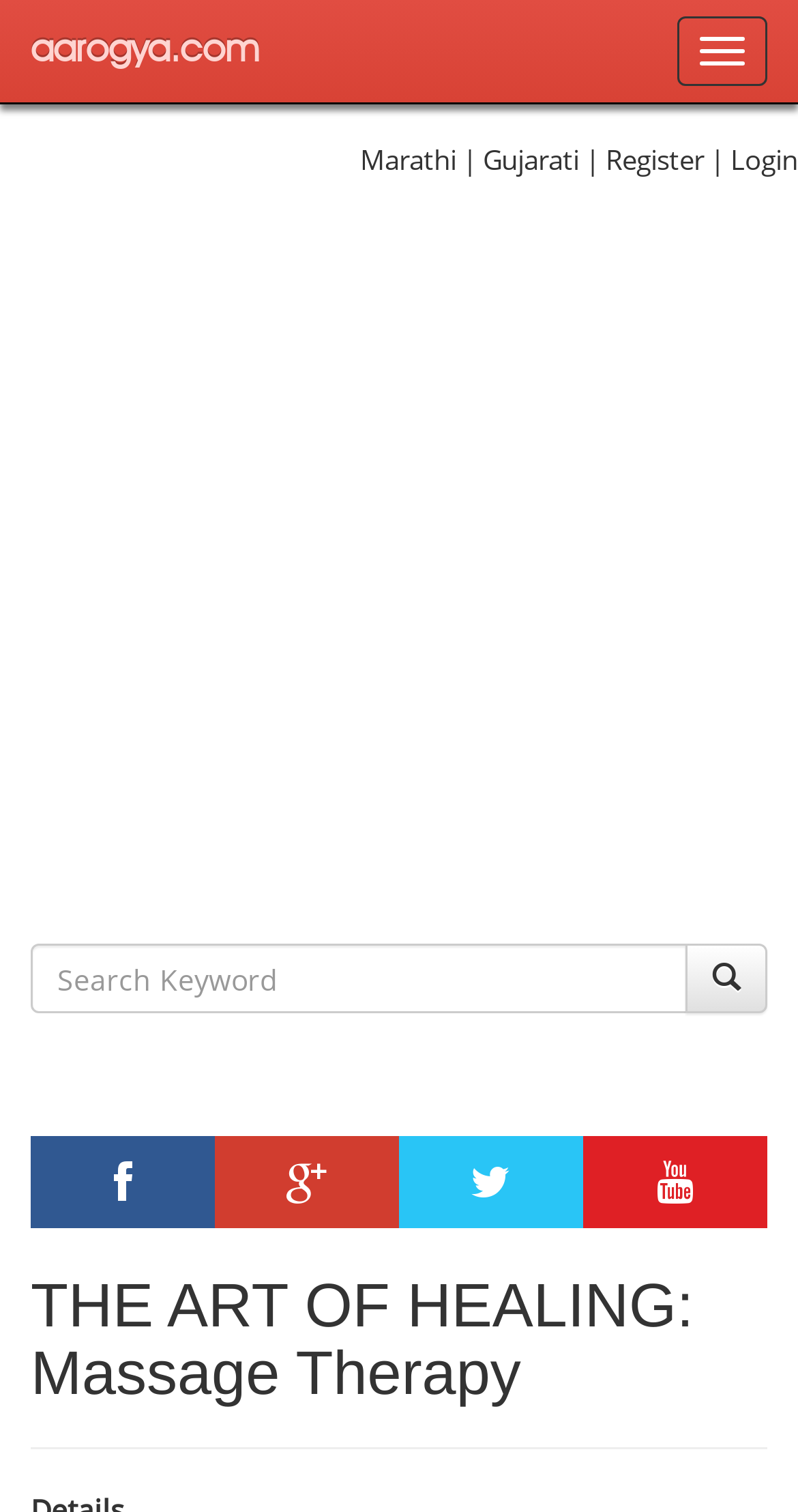Use a single word or phrase to respond to the question:
How many social media links are present?

4